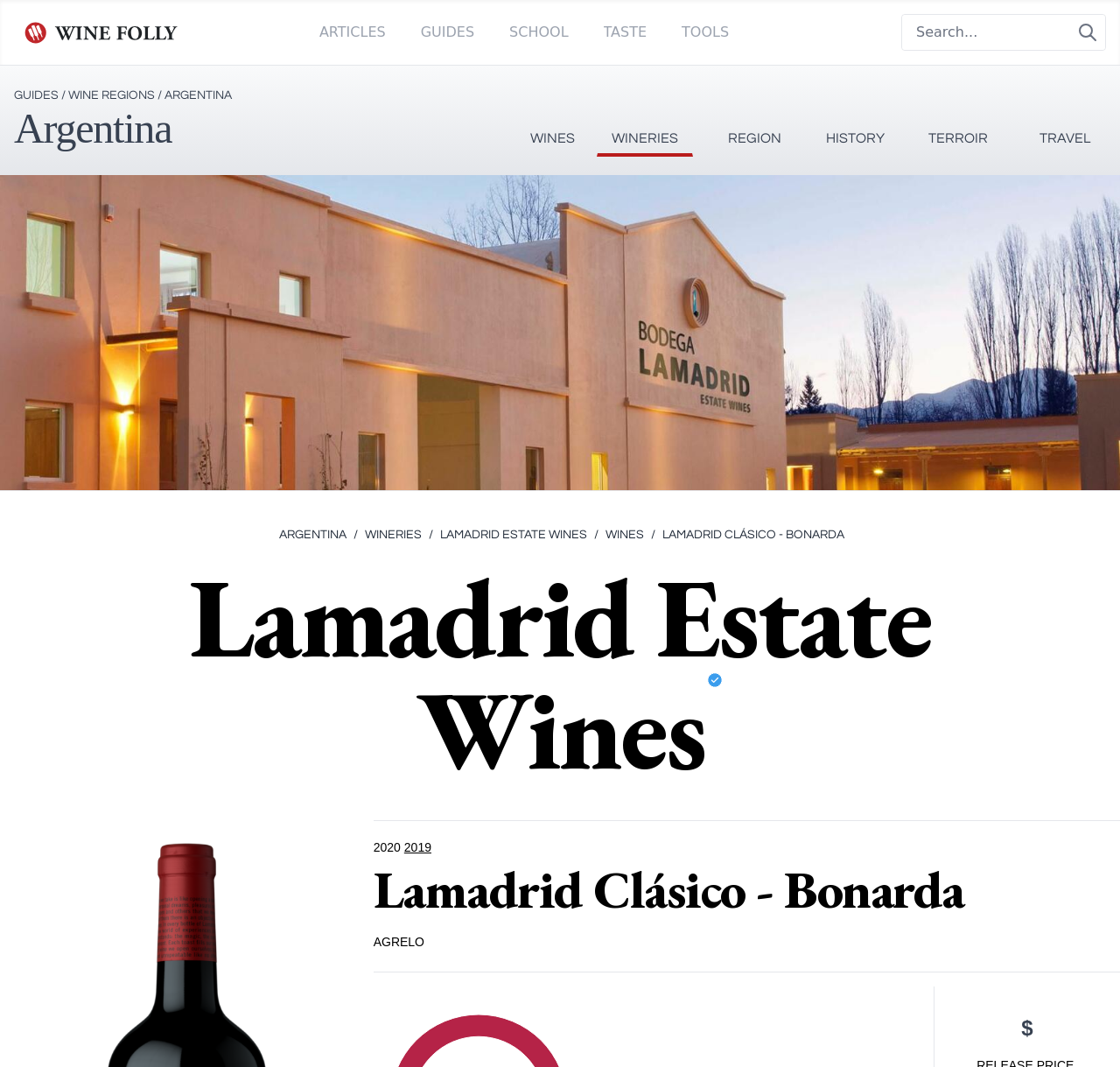Provide the bounding box coordinates for the specified HTML element described in this description: "name="q" placeholder="Search..."". The coordinates should be four float numbers ranging from 0 to 1, in the format [left, top, right, bottom].

[0.805, 0.014, 0.987, 0.047]